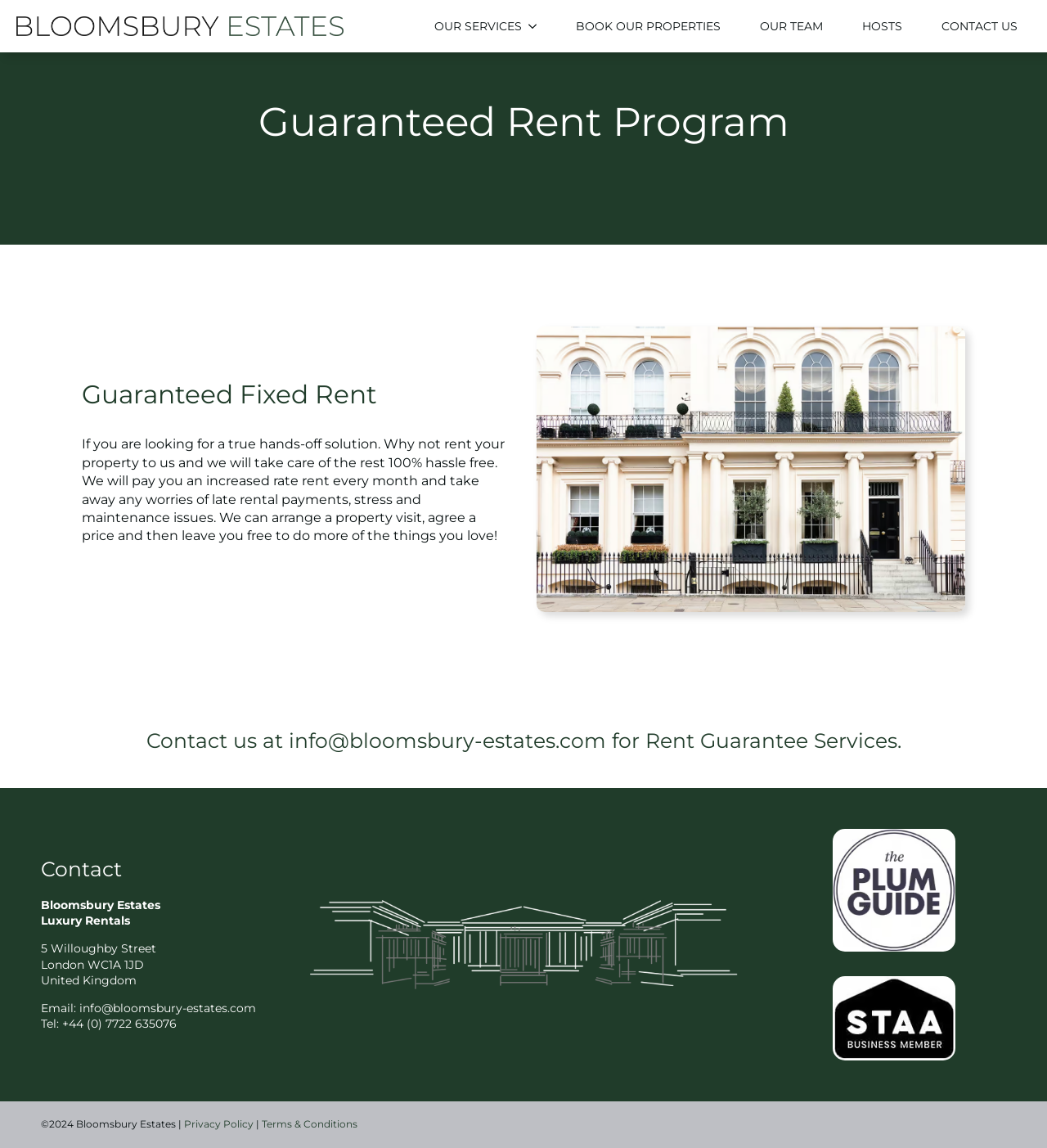Please identify the bounding box coordinates of the area I need to click to accomplish the following instruction: "Click on 'OUR SERVICES'".

[0.402, 0.015, 0.498, 0.031]